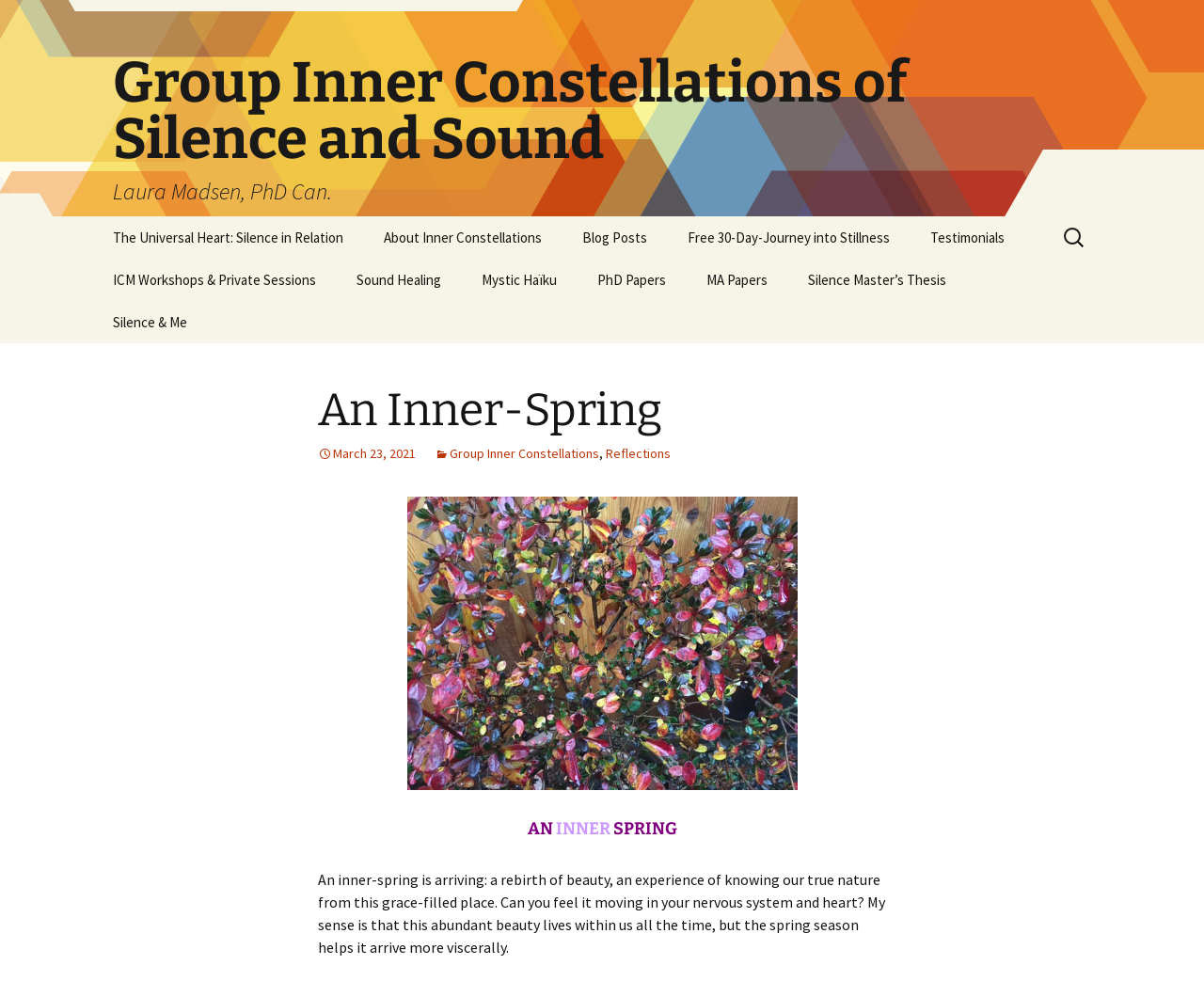Is there a search function on the website?
Answer briefly with a single word or phrase based on the image.

Yes